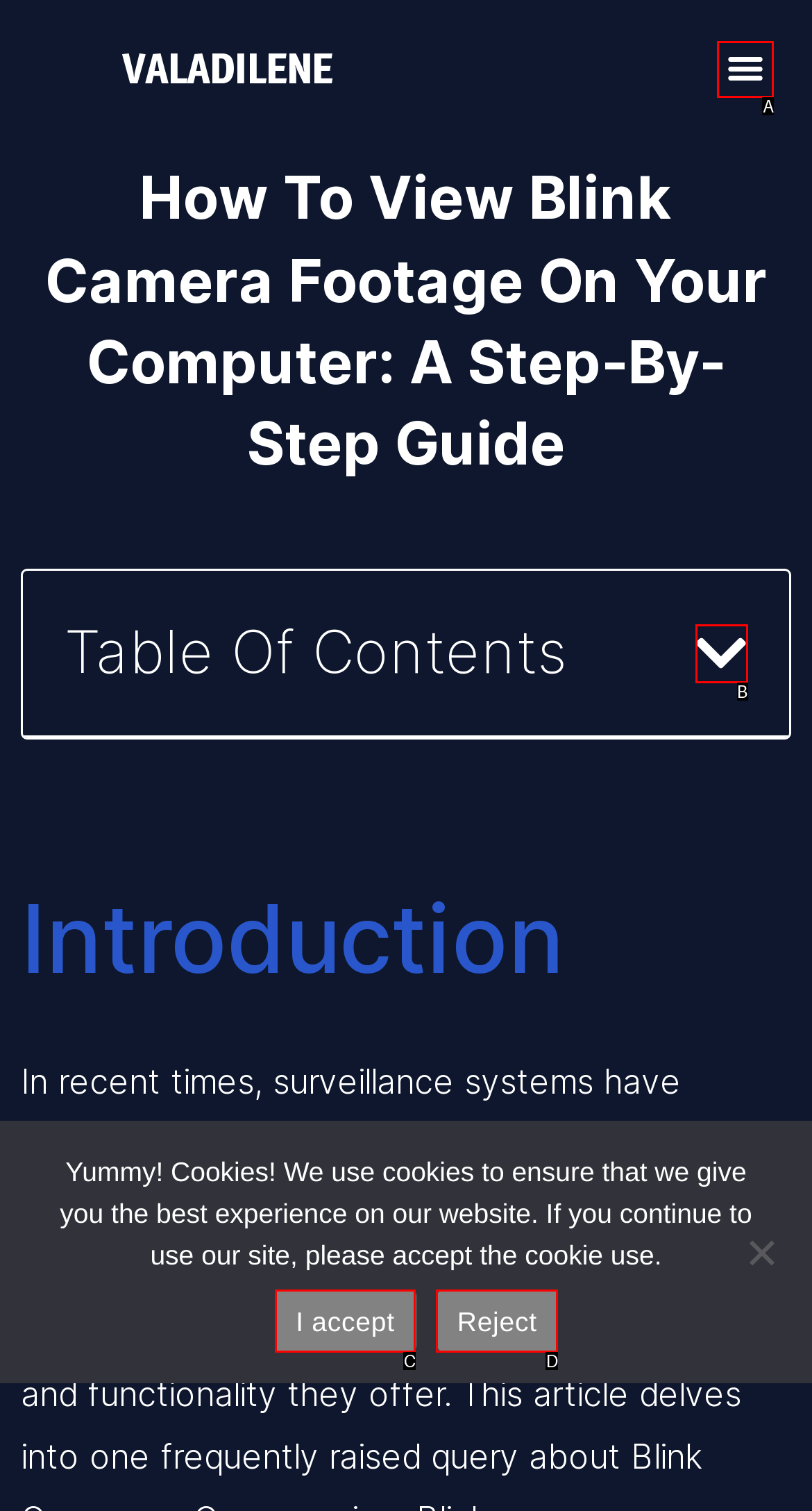Look at the description: I accept
Determine the letter of the matching UI element from the given choices.

C